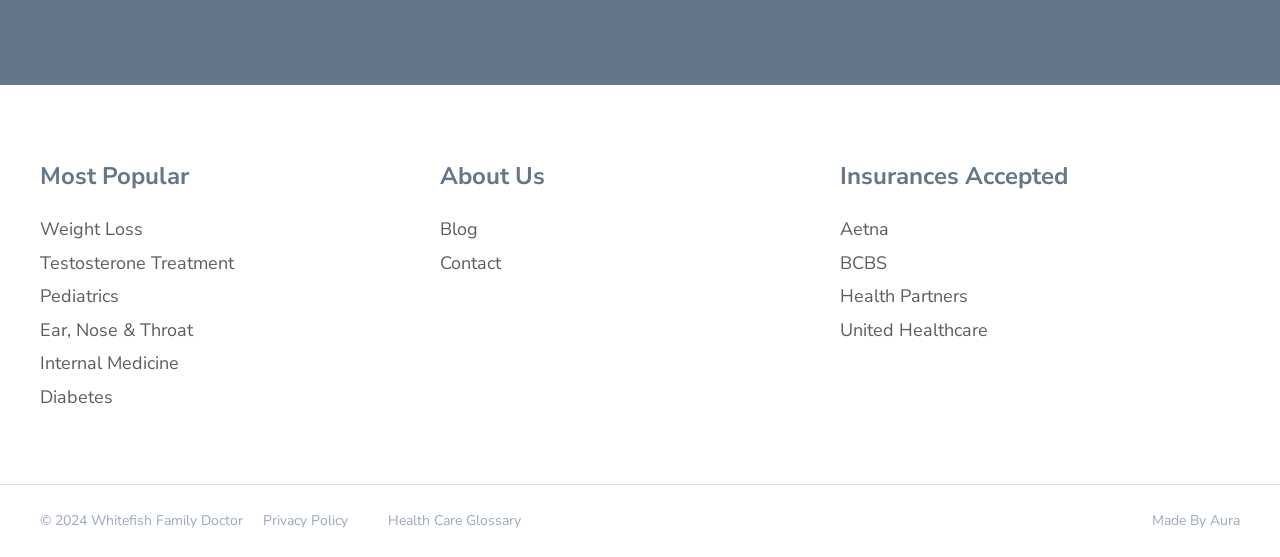Identify the bounding box coordinates for the region to click in order to carry out this instruction: "Read the Blog". Provide the coordinates using four float numbers between 0 and 1, formatted as [left, top, right, bottom].

[0.344, 0.393, 0.656, 0.432]